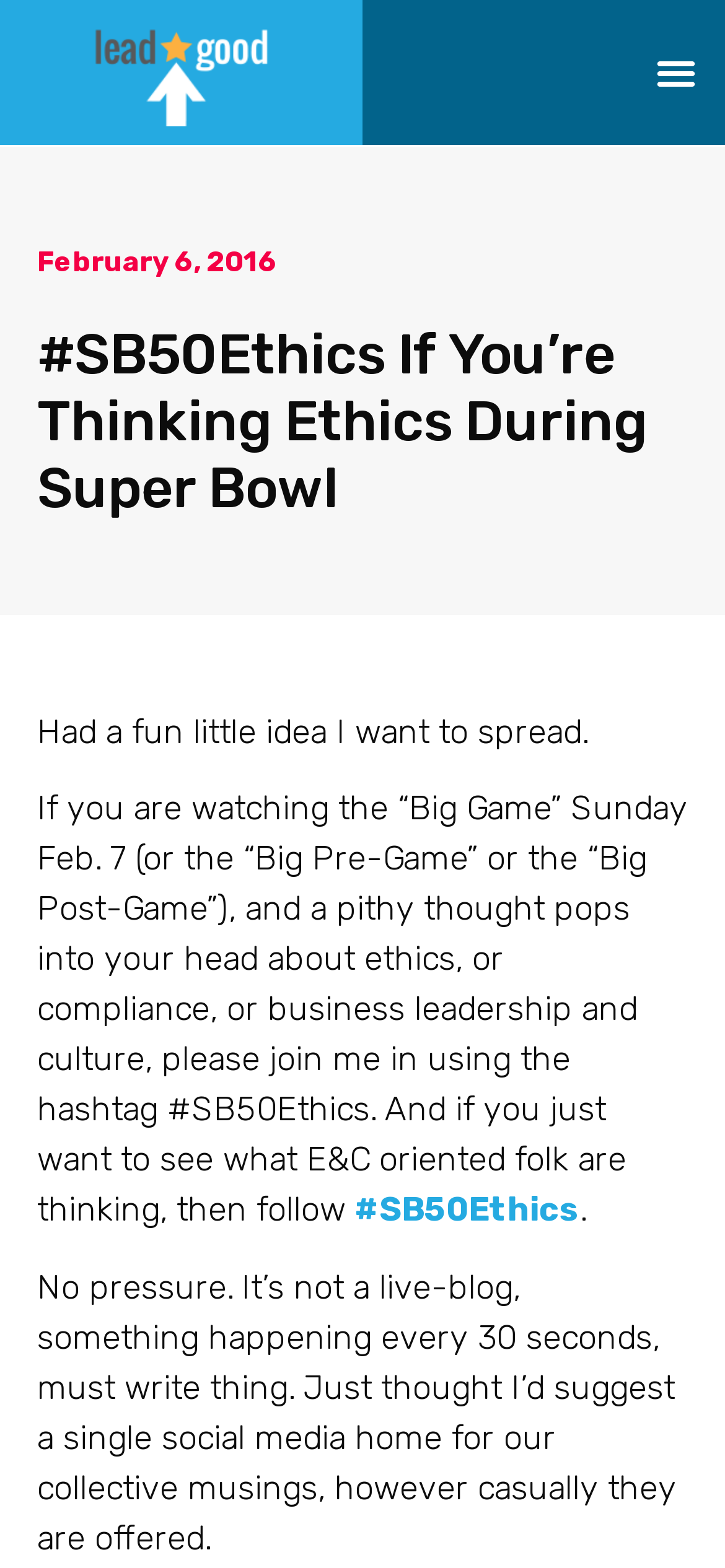Predict the bounding box of the UI element based on the description: "#SB50Ethics". The coordinates should be four float numbers between 0 and 1, formatted as [left, top, right, bottom].

[0.49, 0.759, 0.8, 0.785]